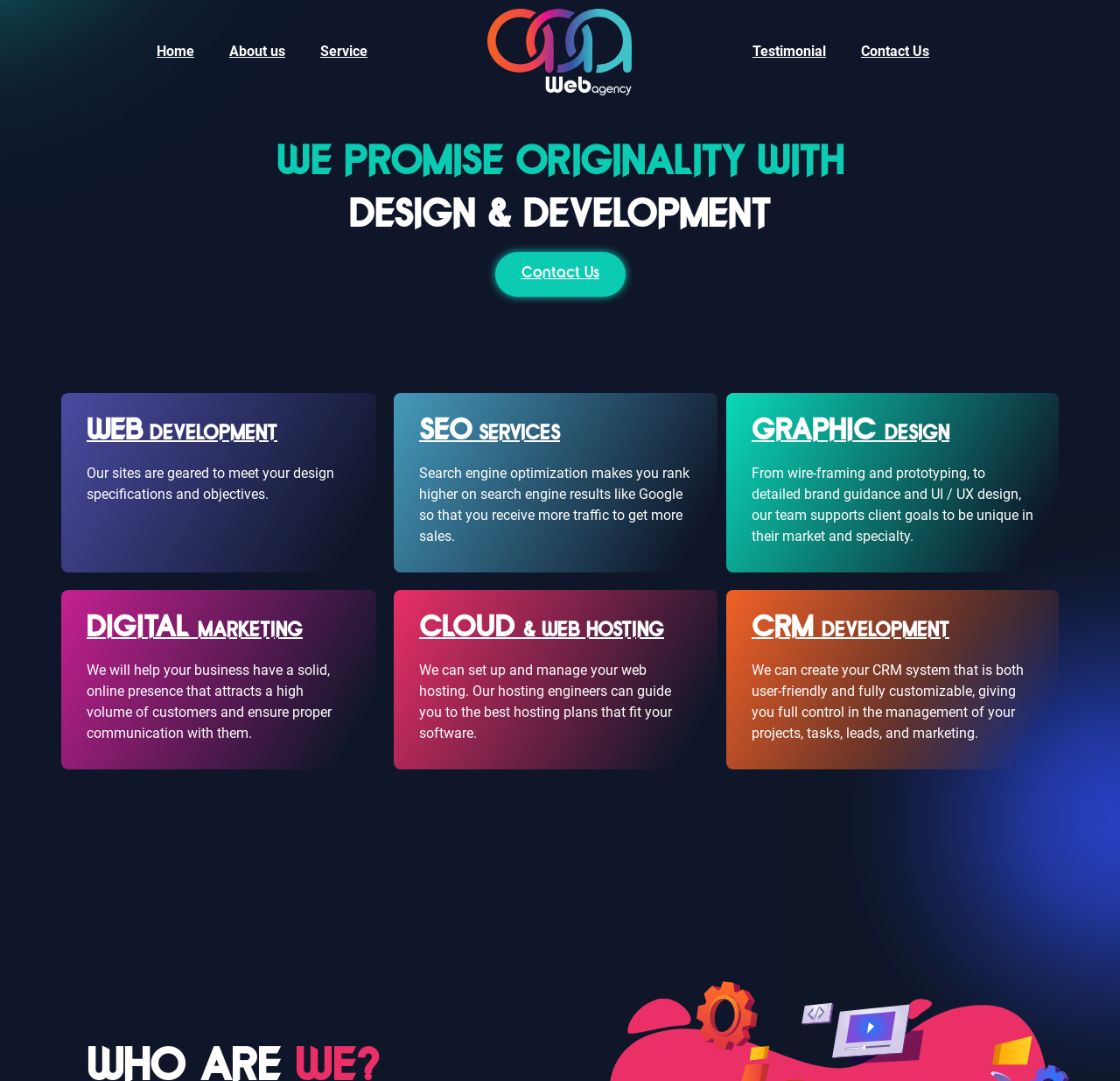Please find and provide the title of the webpage.

WE PROMISE ORIGINALITY WITH